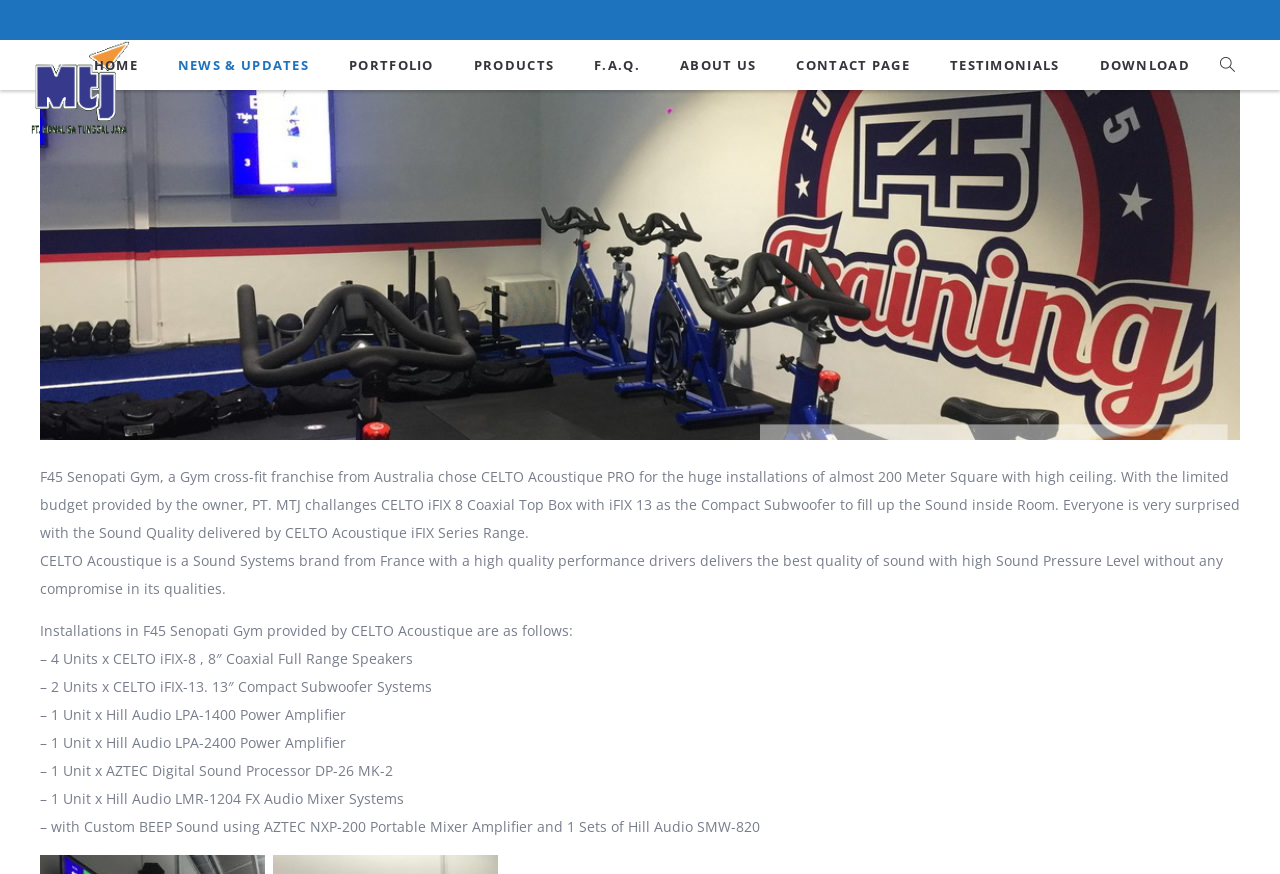Using the provided element description: "alt="PT. Monalisa Tunggal Jaya (MTJ)"", determine the bounding box coordinates of the corresponding UI element in the screenshot.

[0.023, 0.046, 0.102, 0.16]